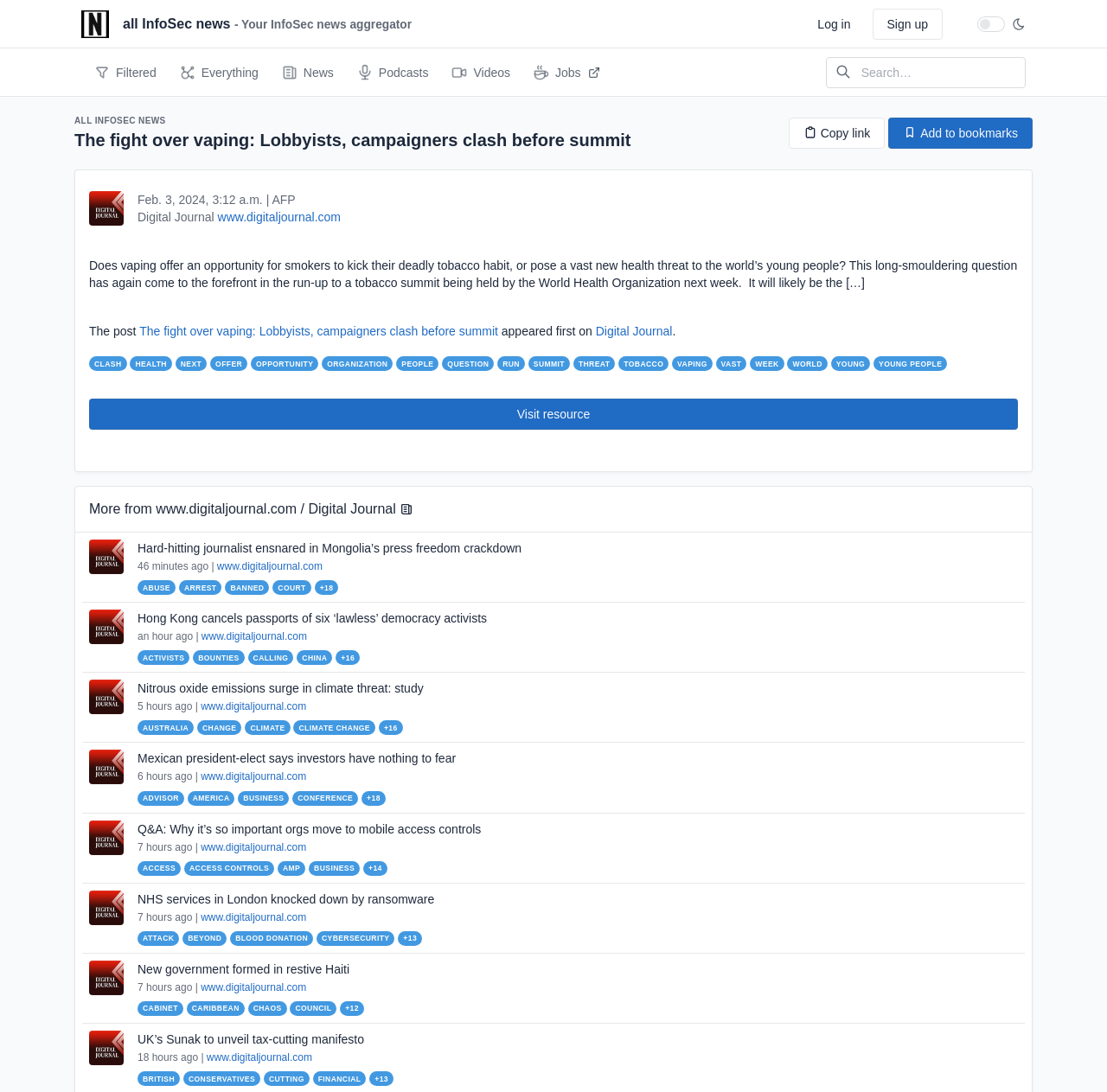Please identify the bounding box coordinates of the element that needs to be clicked to perform the following instruction: "Click on the 'Log in' link".

[0.725, 0.008, 0.782, 0.036]